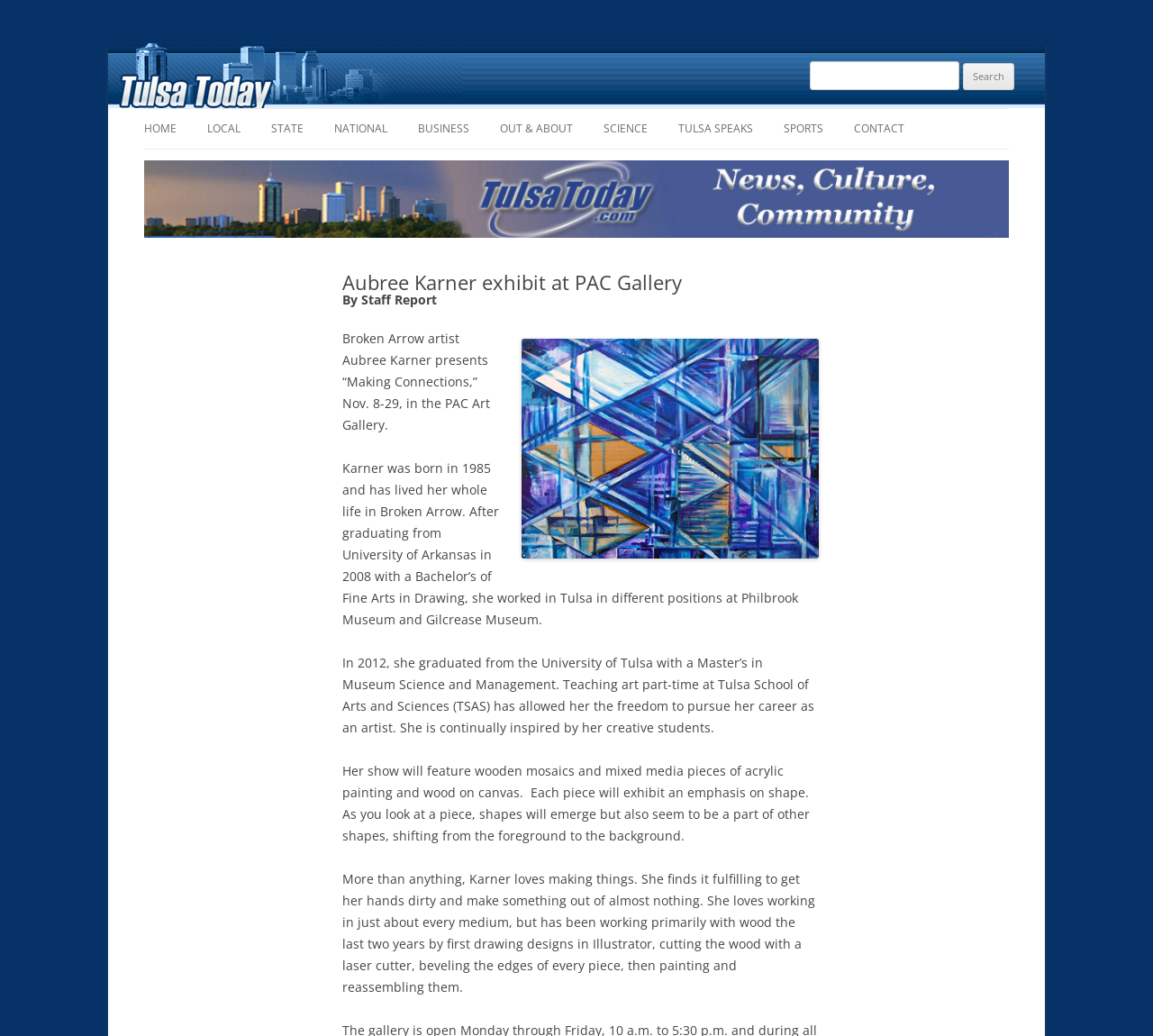Identify the bounding box coordinates of the region that needs to be clicked to carry out this instruction: "Contact us". Provide these coordinates as four float numbers ranging from 0 to 1, i.e., [left, top, right, bottom].

[0.741, 0.105, 0.784, 0.144]